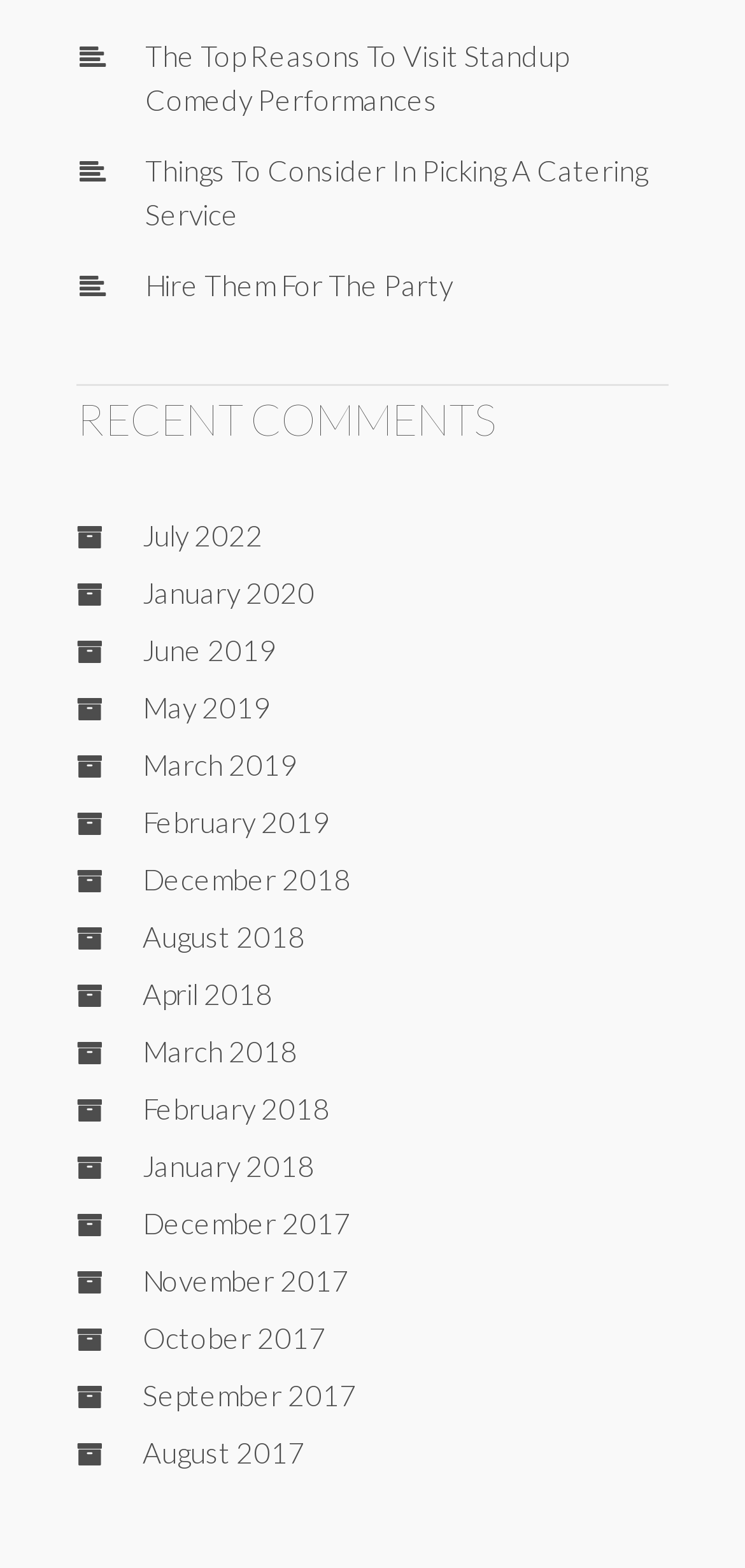Specify the bounding box coordinates of the area to click in order to execute this command: 'View recent comments'. The coordinates should consist of four float numbers ranging from 0 to 1, and should be formatted as [left, top, right, bottom].

[0.103, 0.245, 0.897, 0.288]